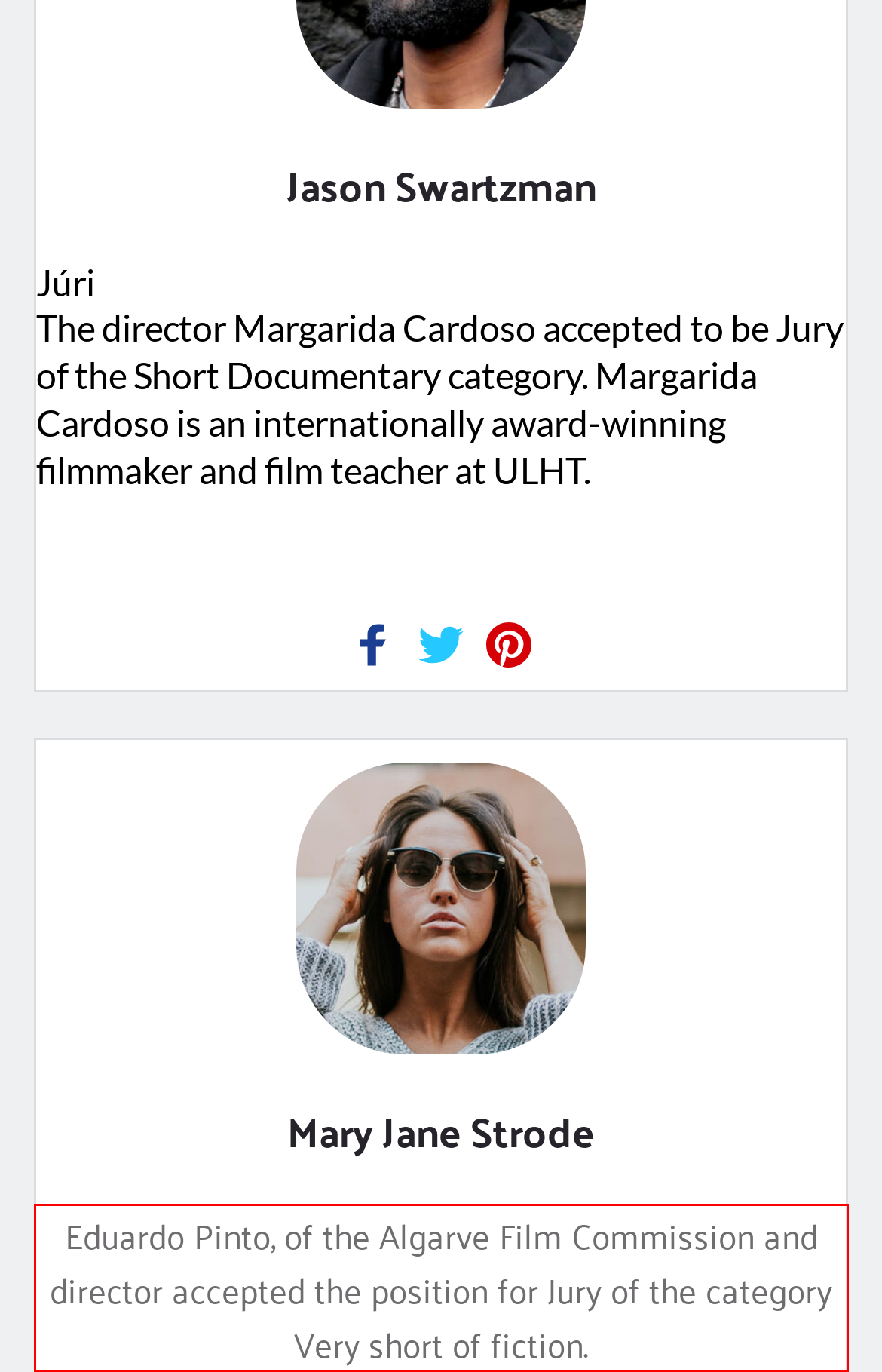Analyze the red bounding box in the provided webpage screenshot and generate the text content contained within.

Eduardo Pinto, of the Algarve Film Commission and director accepted the position for Jury of the category Very short of fiction.